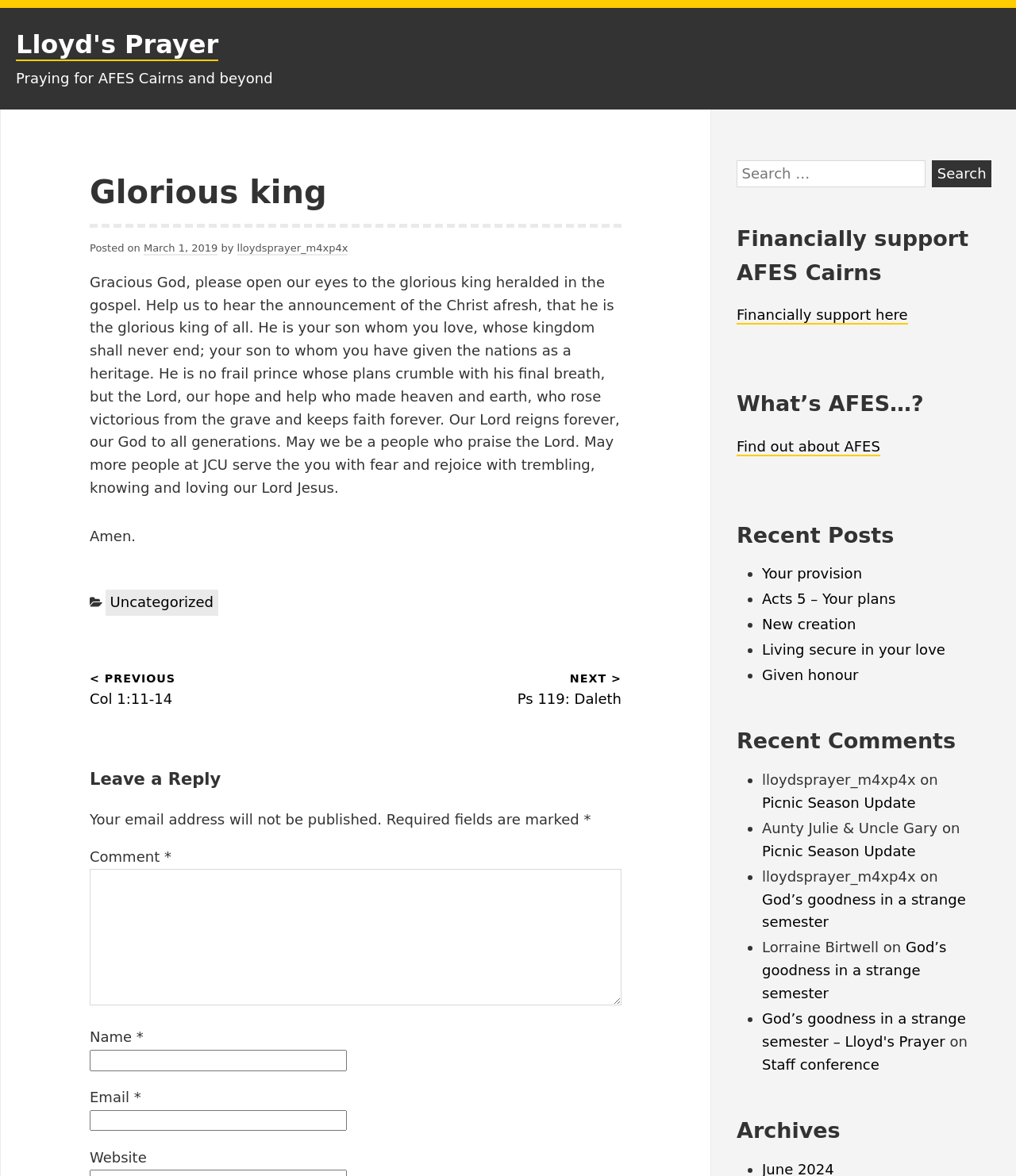Locate the bounding box coordinates of the clickable element to fulfill the following instruction: "Click on the 'Previous post: Col 1:11-14' link". Provide the coordinates as four float numbers between 0 and 1 in the format [left, top, right, bottom].

[0.088, 0.57, 0.35, 0.604]